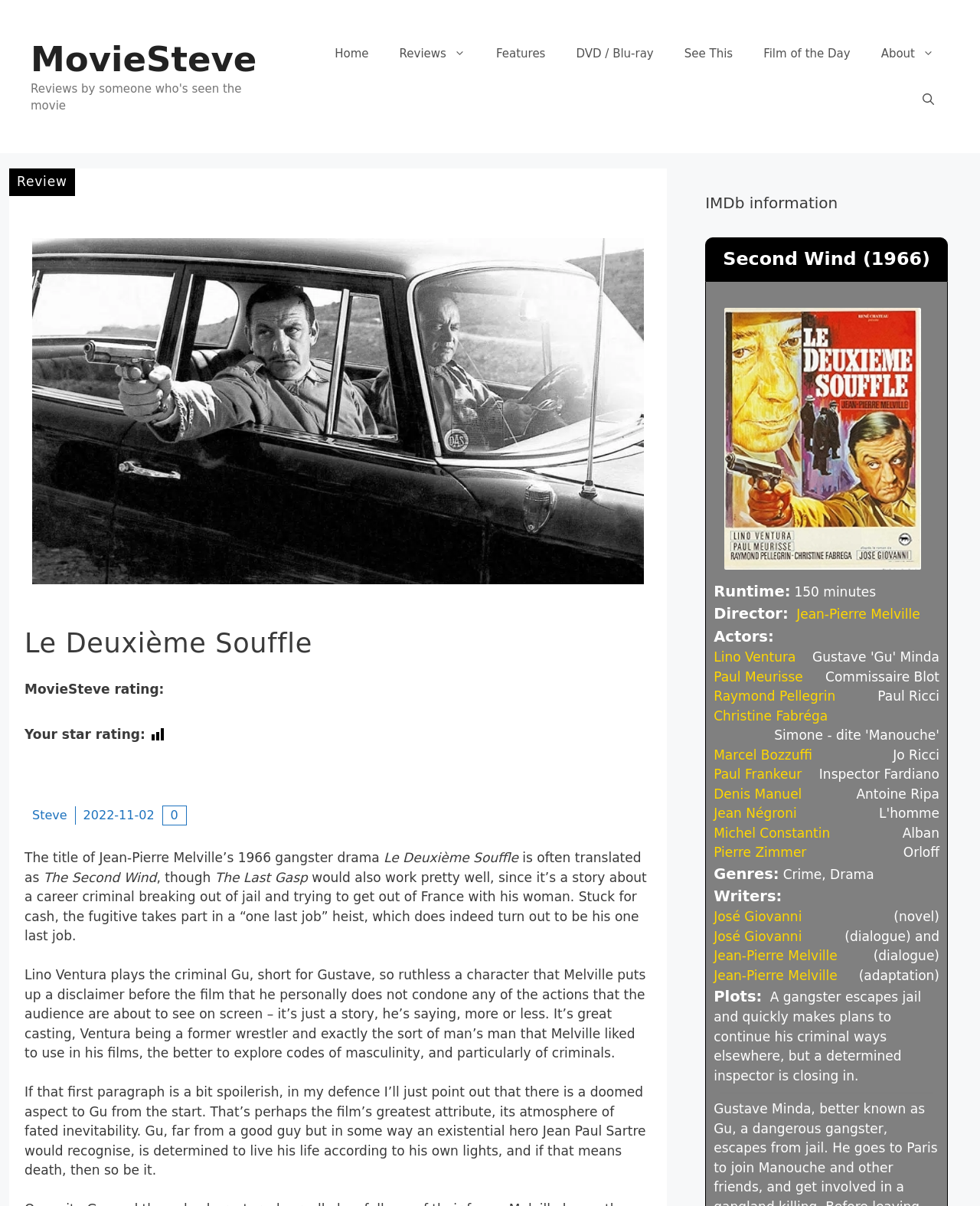Indicate the bounding box coordinates of the element that needs to be clicked to satisfy the following instruction: "Open the 'IMDb information' section". The coordinates should be four float numbers between 0 and 1, i.e., [left, top, right, bottom].

[0.72, 0.159, 0.967, 0.178]